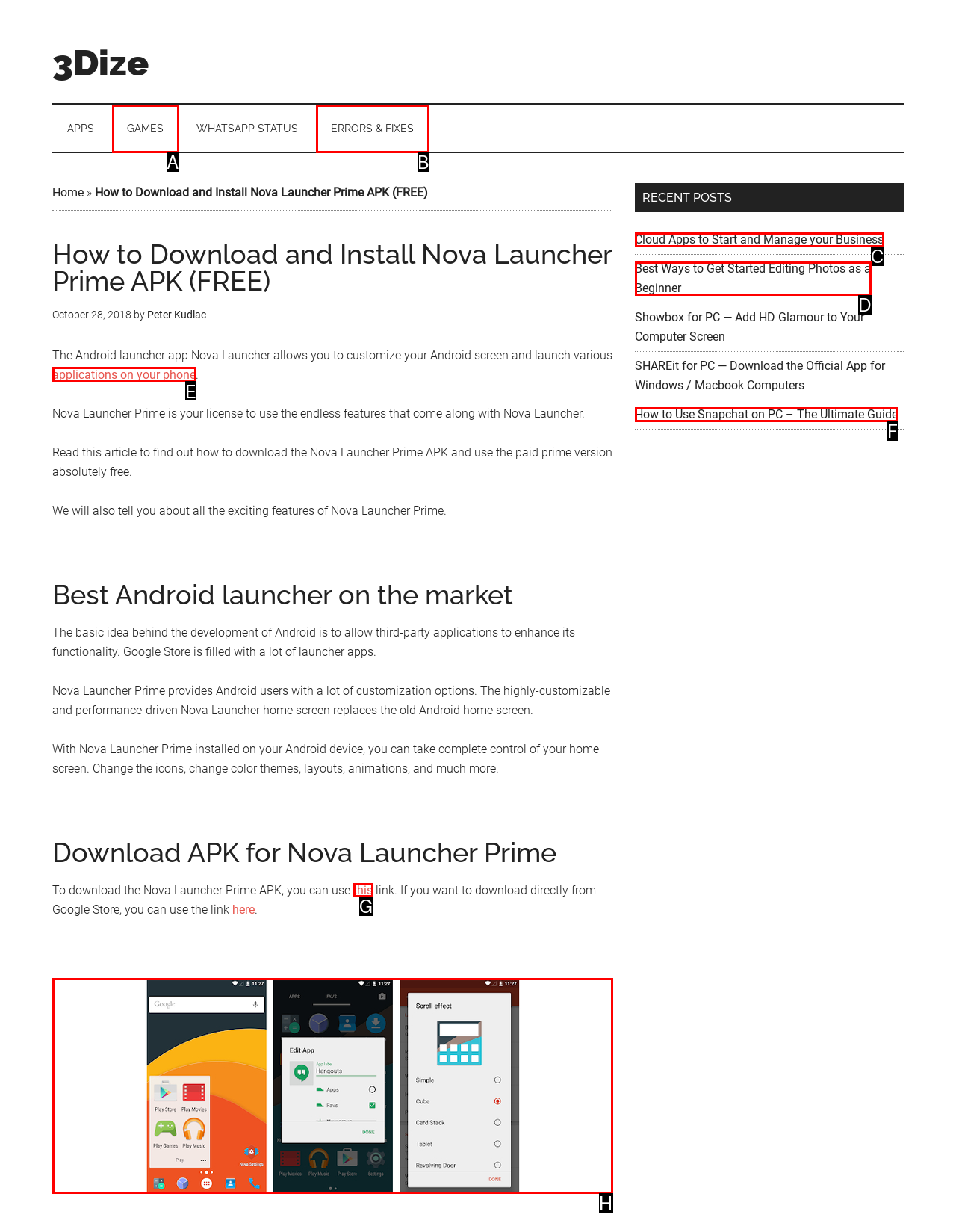To complete the task: Click the 'Coronavirus' link, select the appropriate UI element to click. Respond with the letter of the correct option from the given choices.

None